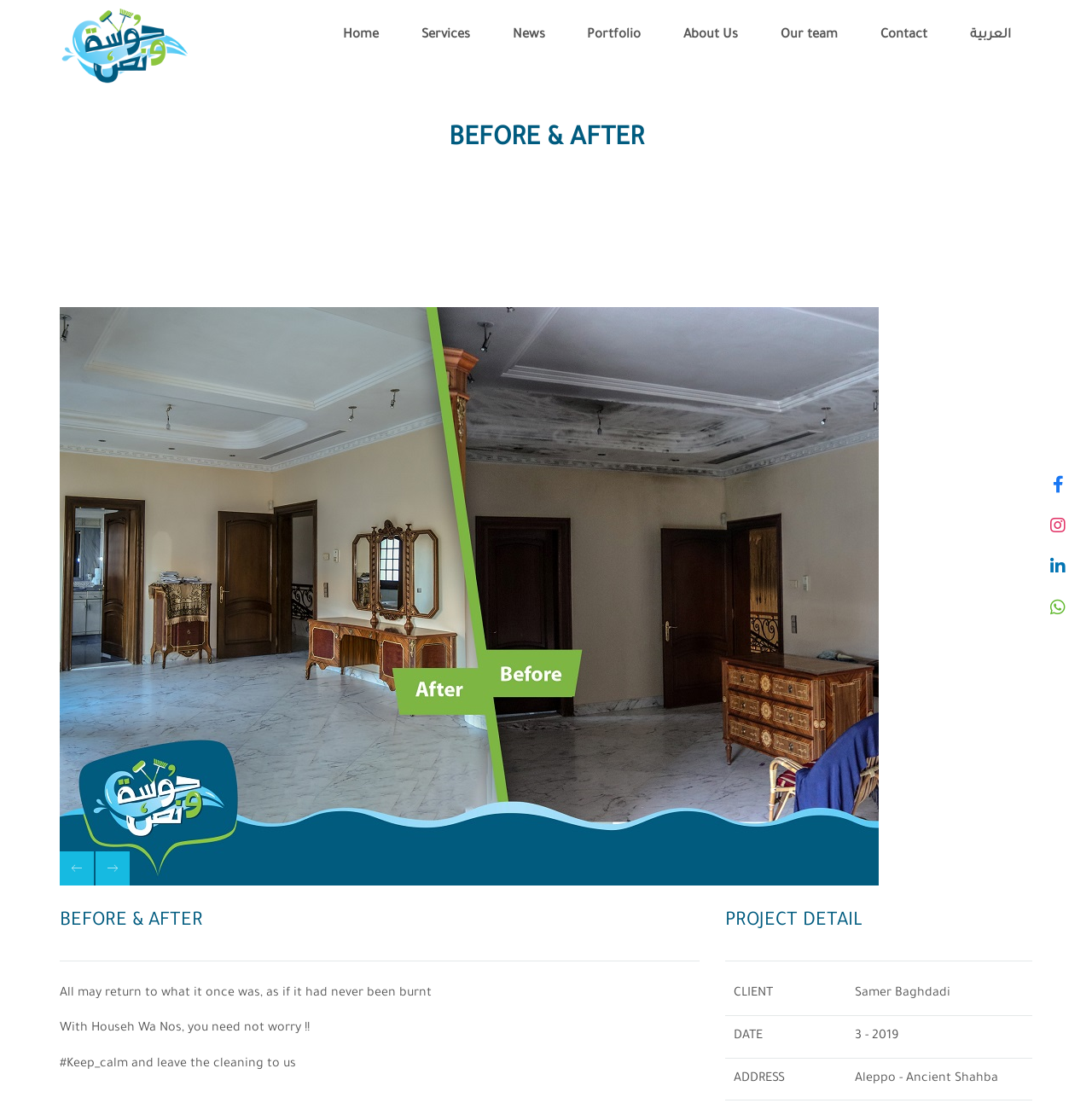Please reply to the following question with a single word or a short phrase:
What is the tone of the webpage?

Calm